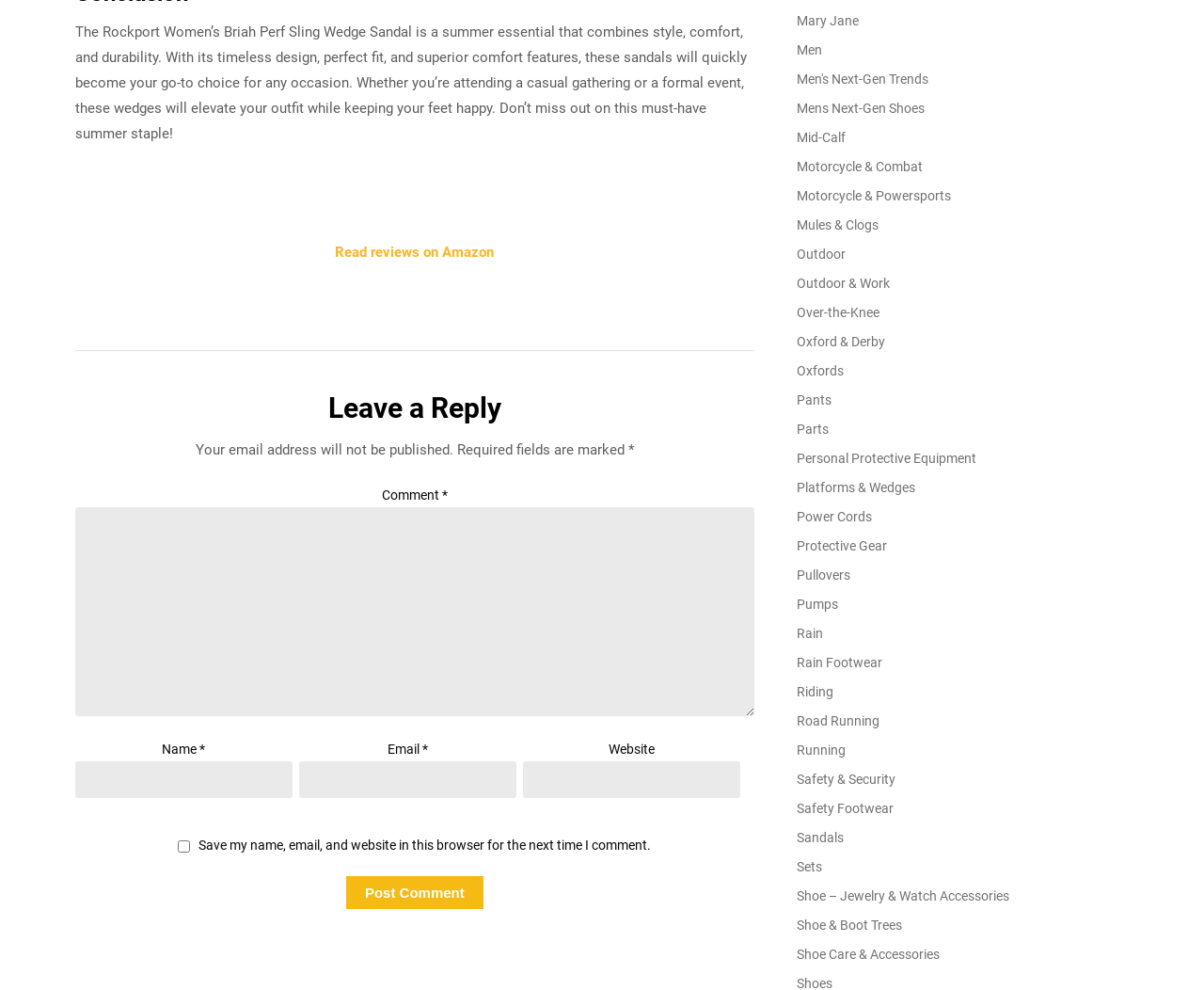Carefully observe the image and respond to the question with a detailed answer:
What is the required information to post a comment?

To post a comment, users are required to provide their name, email, and comment, as indicated by the required text fields and the asterisk symbol (*) next to each field.